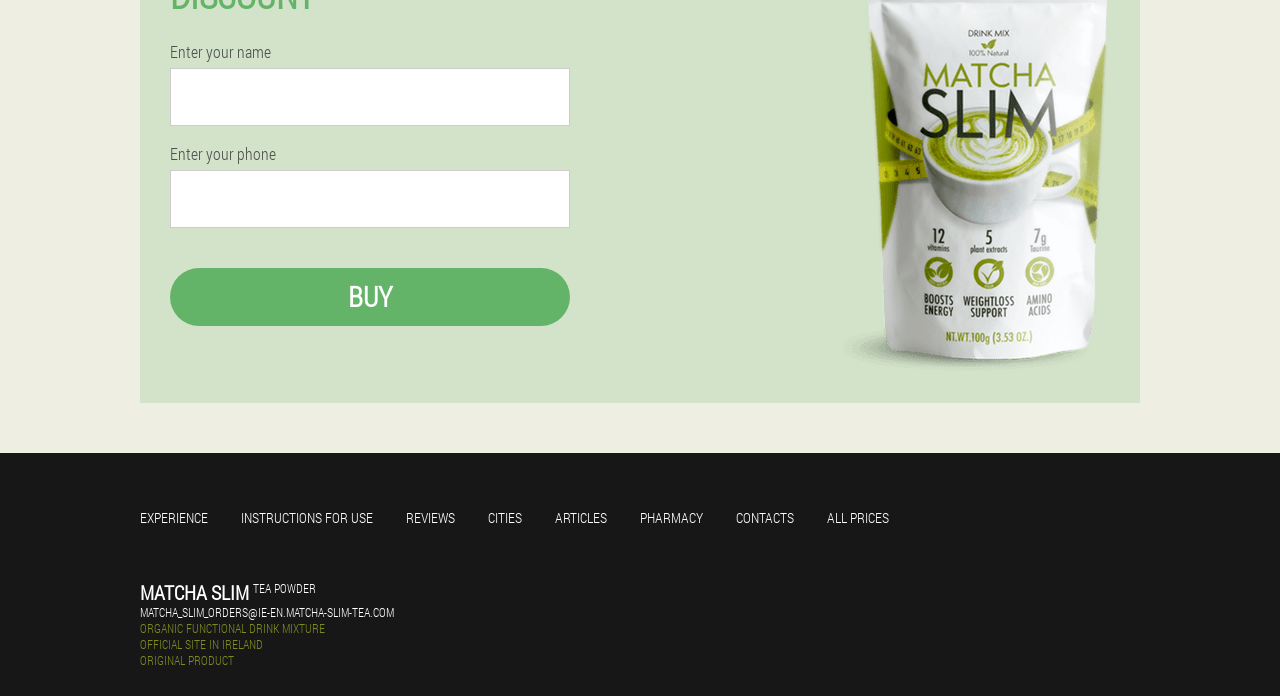Can you specify the bounding box coordinates of the area that needs to be clicked to fulfill the following instruction: "Enter your name"?

[0.133, 0.098, 0.445, 0.181]